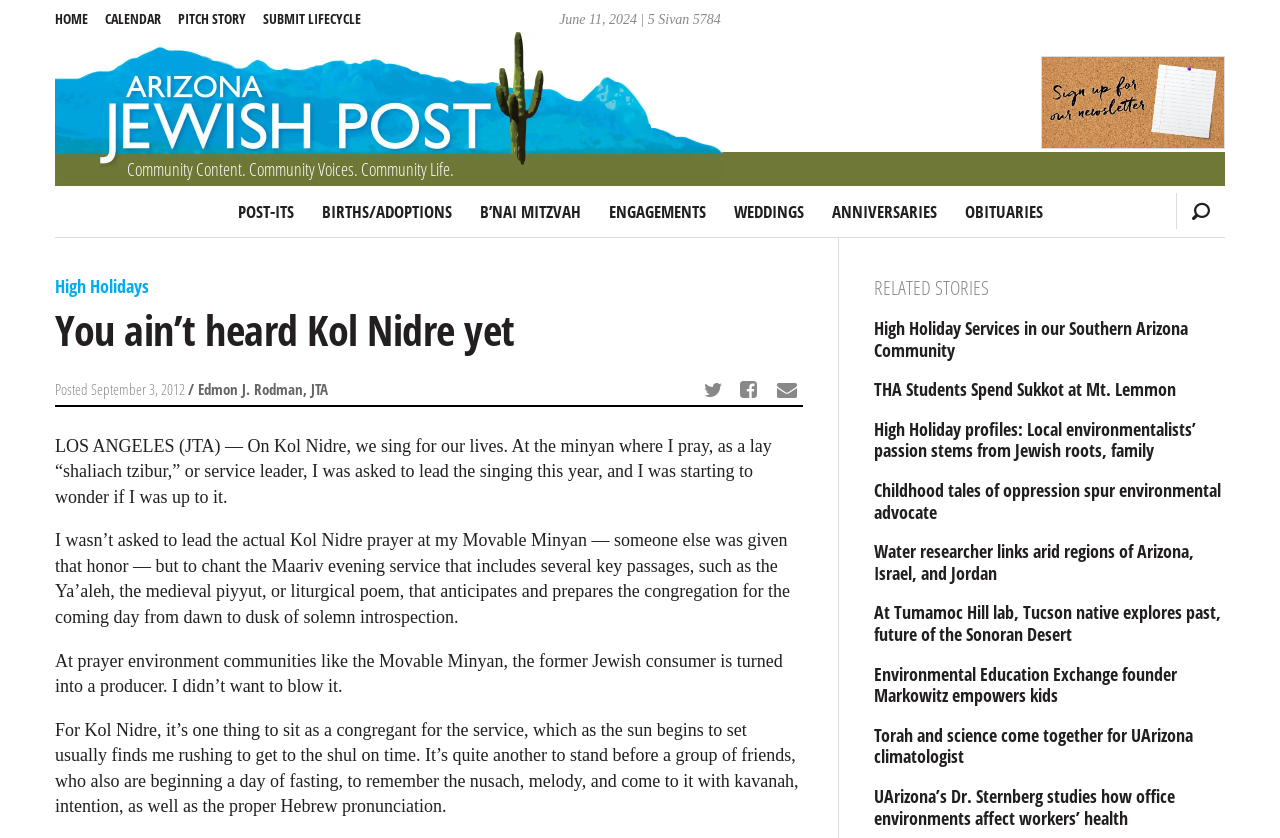Provide your answer to the question using just one word or phrase: What is the topic of the related stories section?

High Holidays